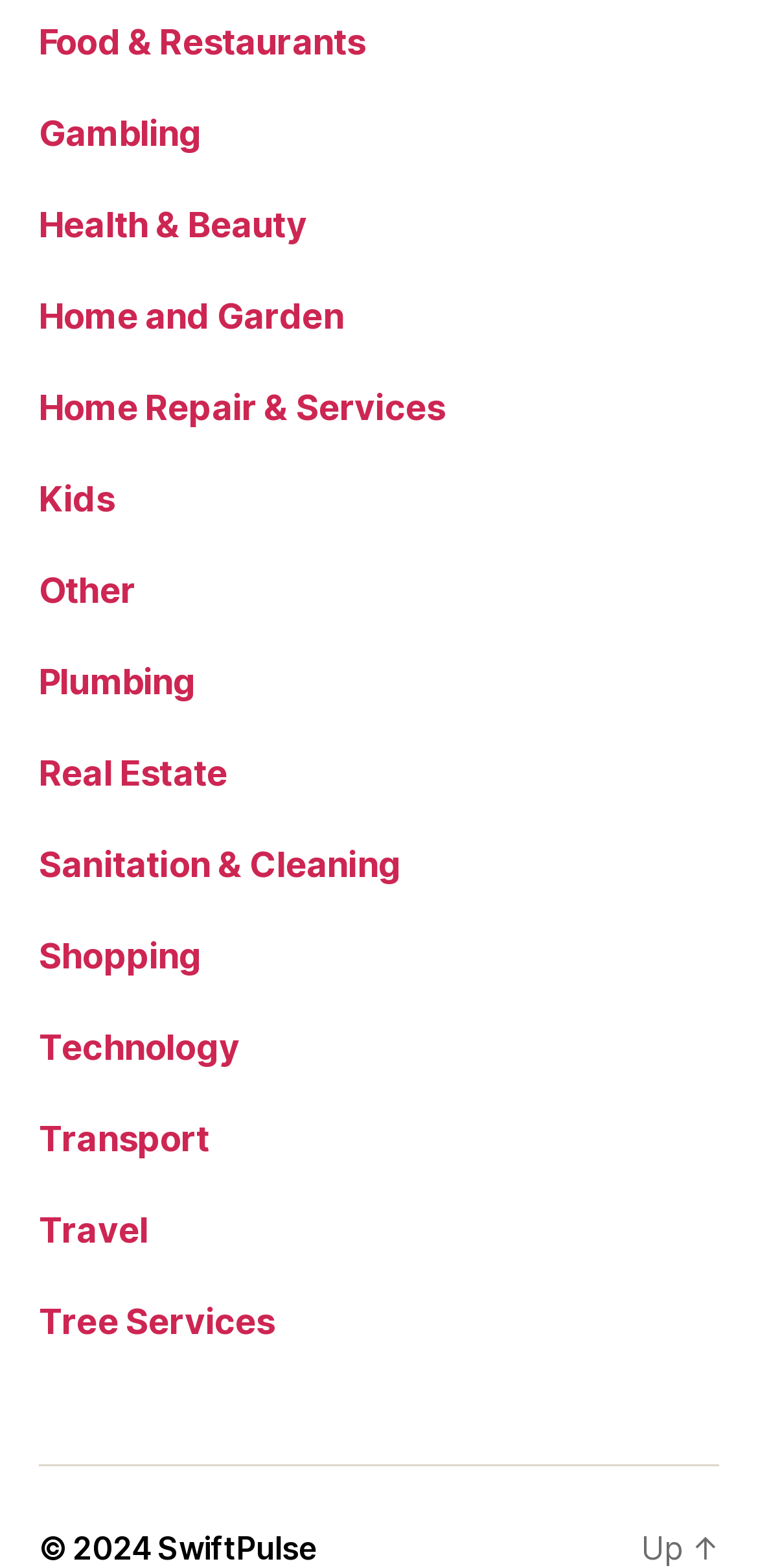Please mark the bounding box coordinates of the area that should be clicked to carry out the instruction: "Visit Travel".

[0.051, 0.771, 0.196, 0.797]